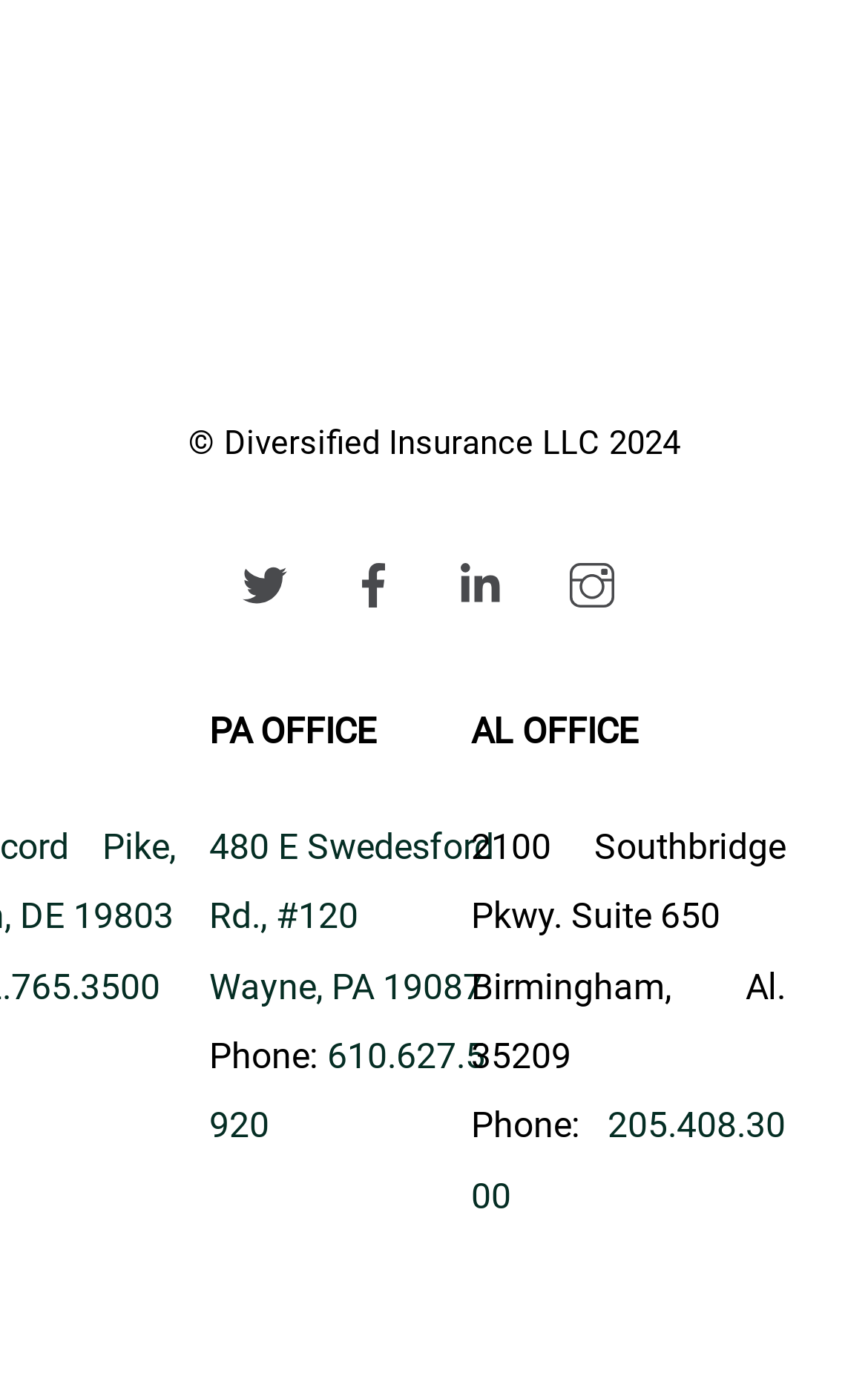From the details in the image, provide a thorough response to the question: What social media platforms are linked on the webpage?

The social media platforms linked on the webpage are Twitter, Facebook, LinkedIn, and Instagram, which are represented by their respective icons and links at the top of the webpage.